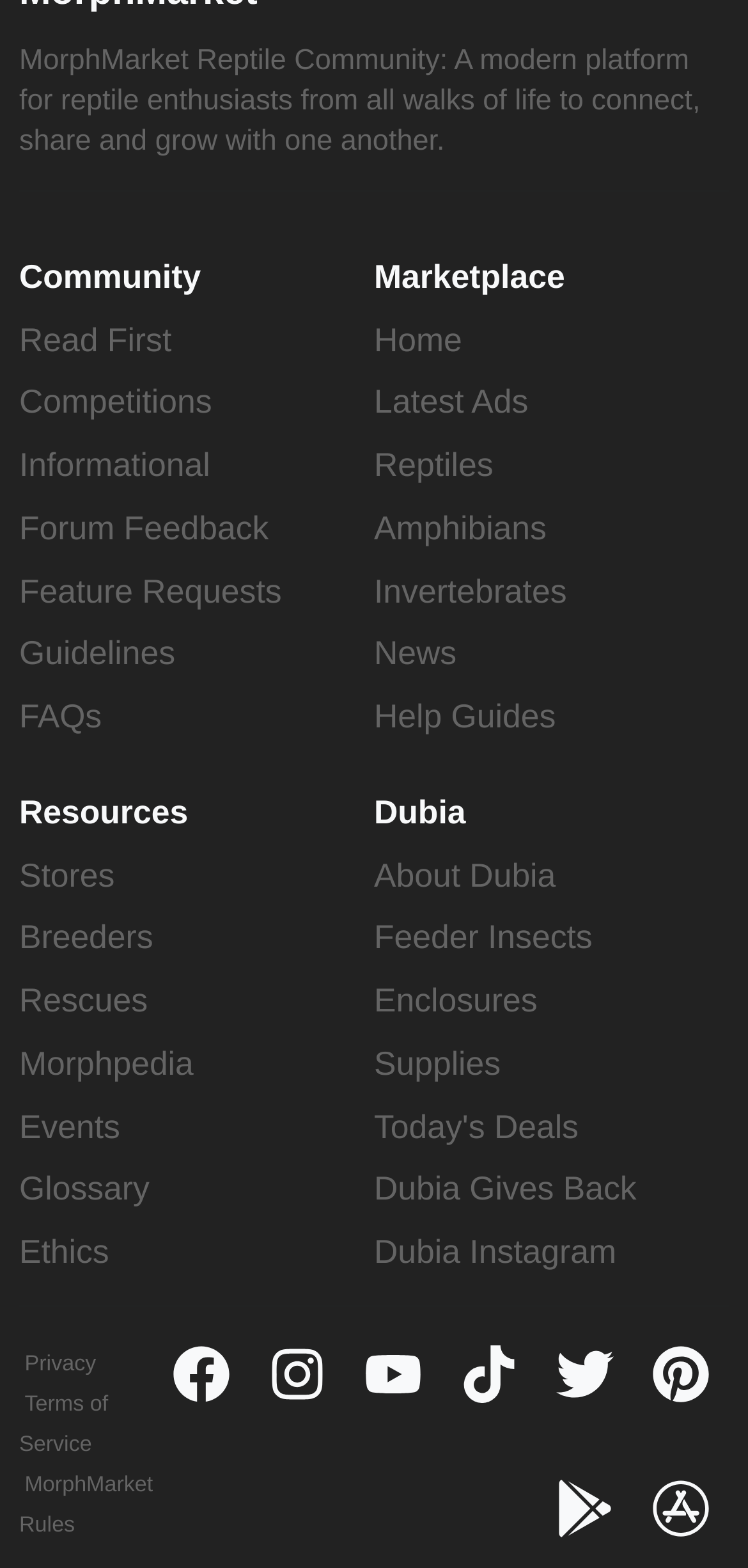What is the name of the reptile community platform? Using the information from the screenshot, answer with a single word or phrase.

MorphMarket